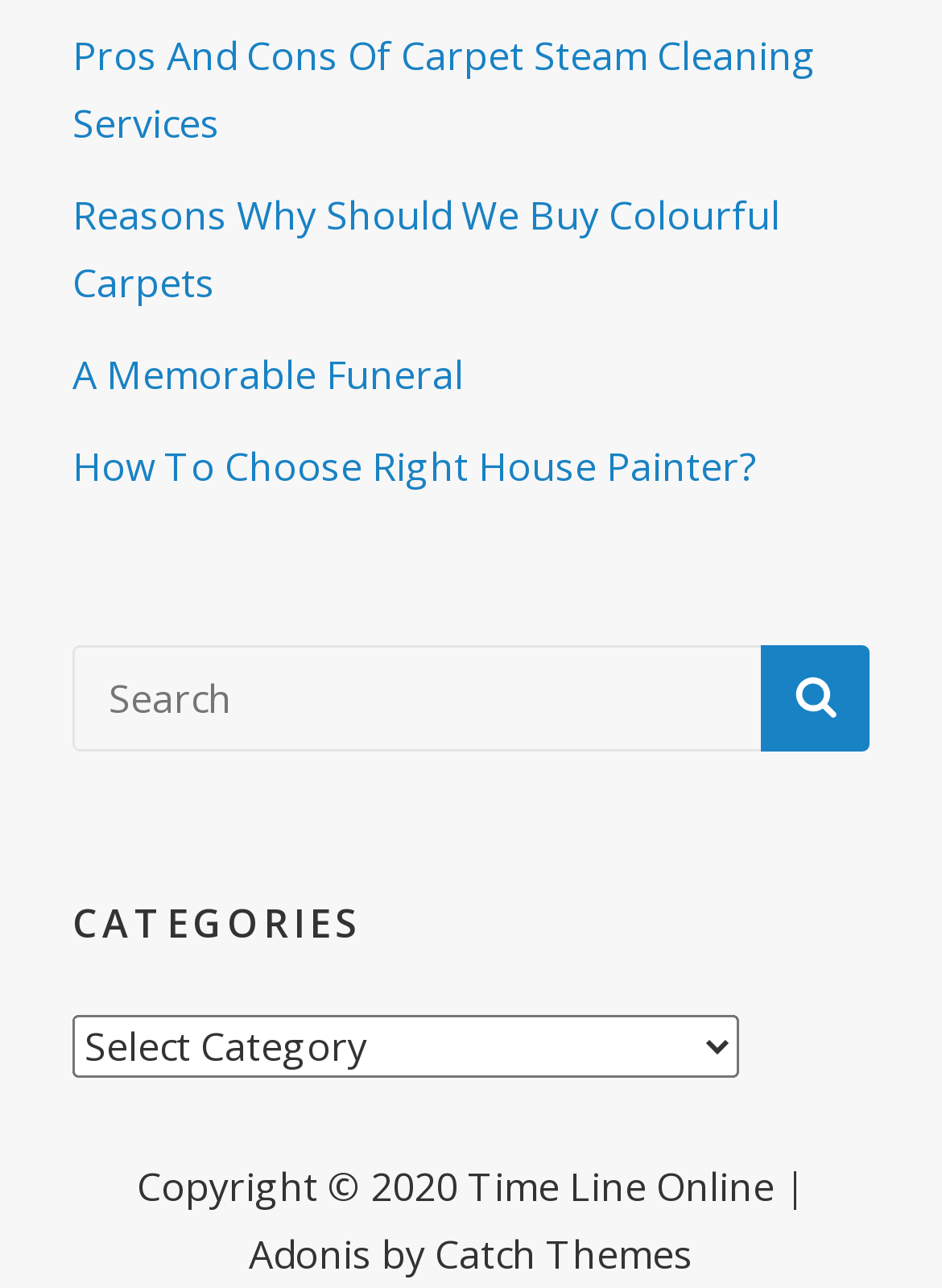Bounding box coordinates should be in the format (top-left x, top-left y, bottom-right x, bottom-right y) and all values should be floating point numbers between 0 and 1. Determine the bounding box coordinate for the UI element described as: parent_node: Search for: name="s" placeholder="Search"

[0.077, 0.501, 0.923, 0.584]